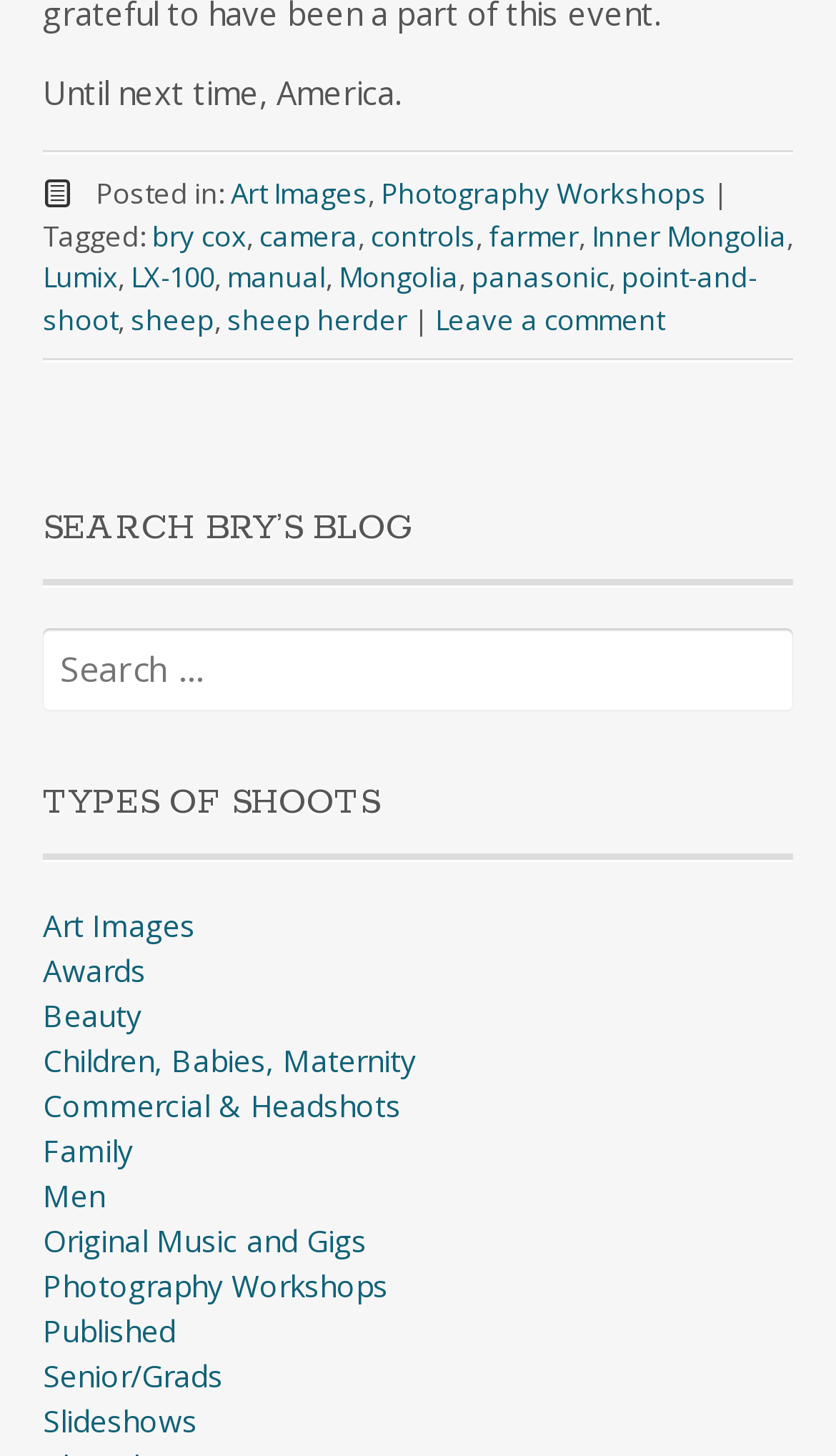Examine the image and give a thorough answer to the following question:
What is the first tag listed in the footer?

I looked at the footer section and found the first tag listed, which is a link element with the text 'bry cox'.